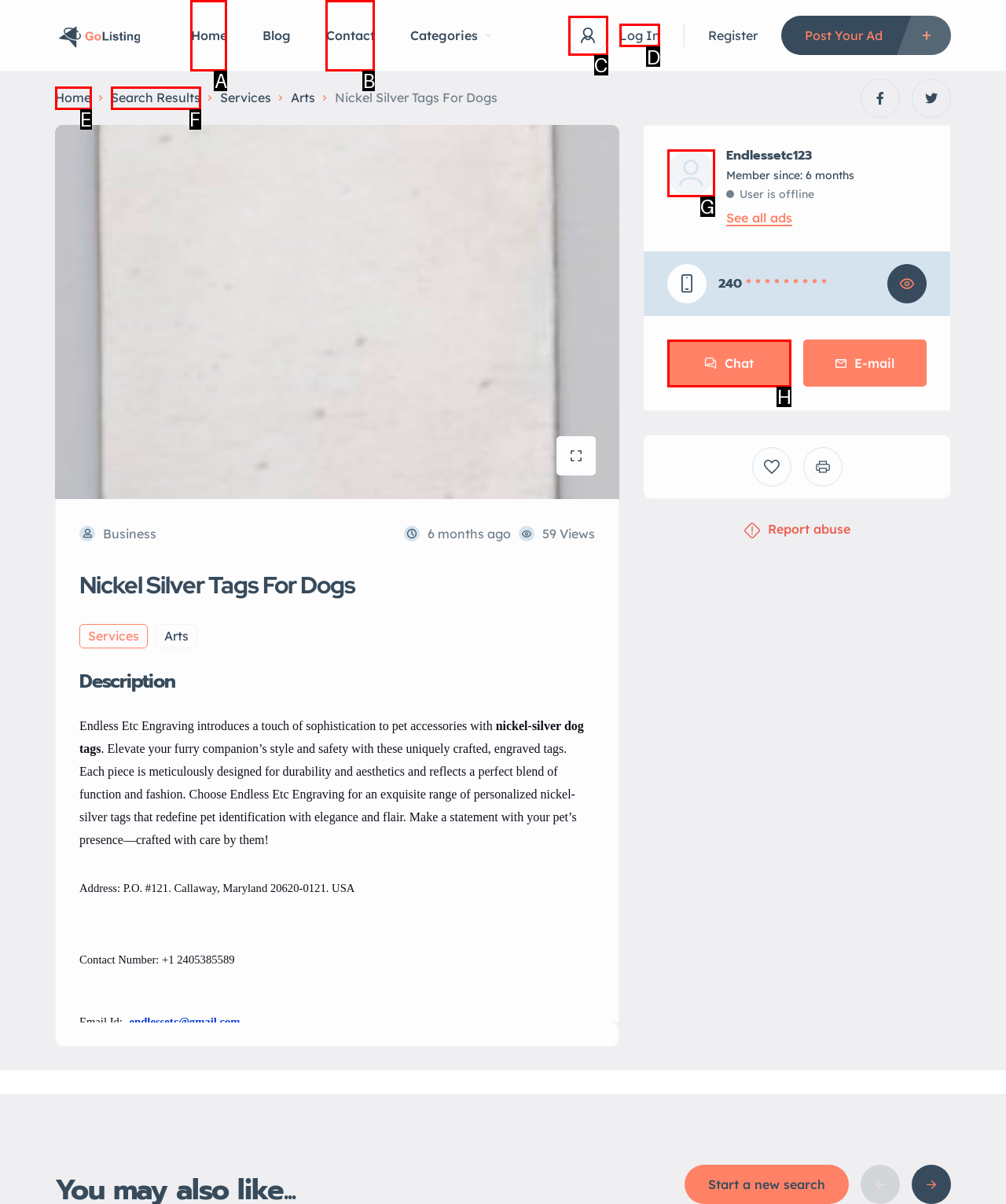Determine which HTML element should be clicked for this task: Click on the 'Log In' link
Provide the option's letter from the available choices.

D